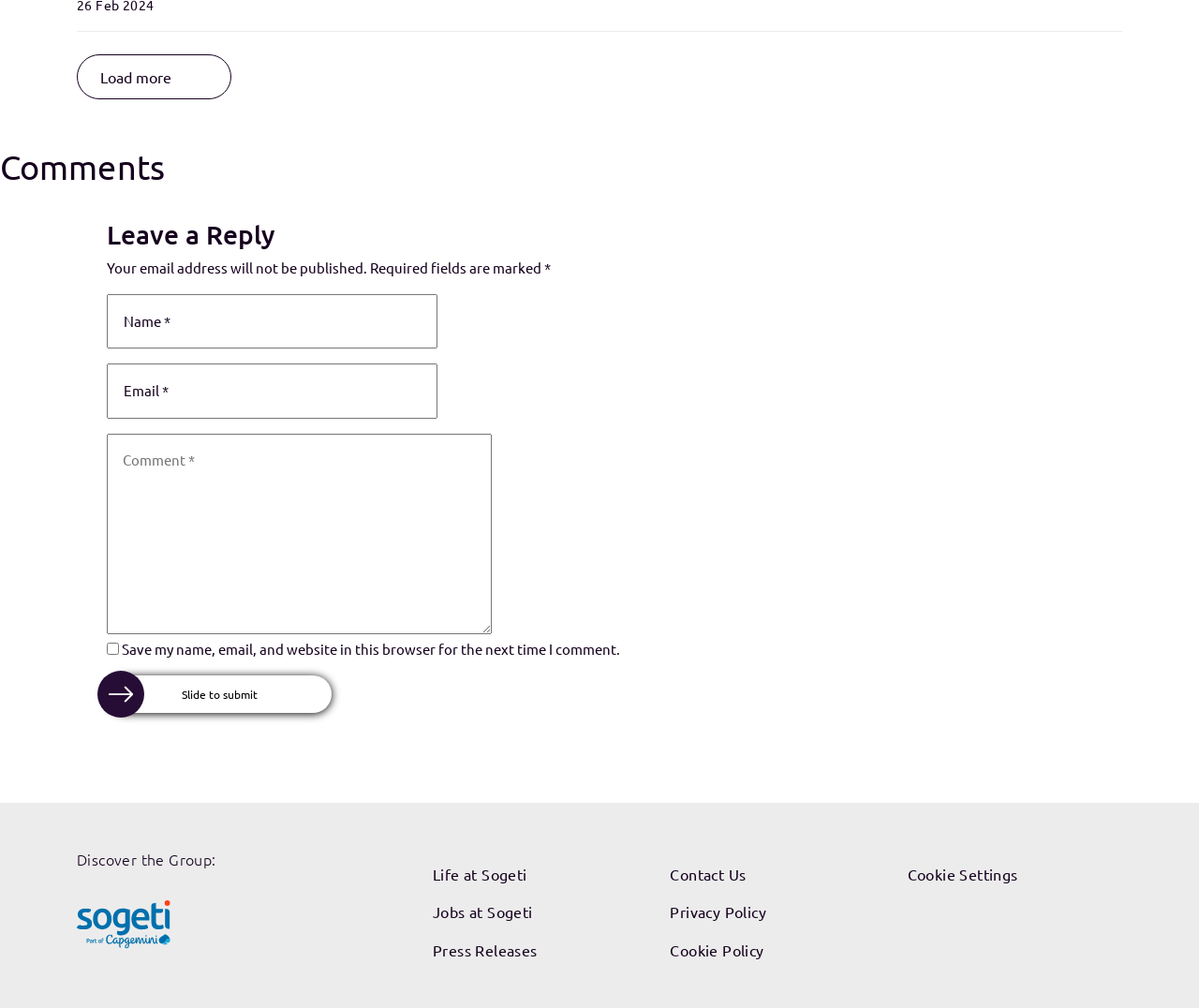What is the purpose of the 'Leave a Reply' section?
Look at the screenshot and respond with one word or a short phrase.

To comment